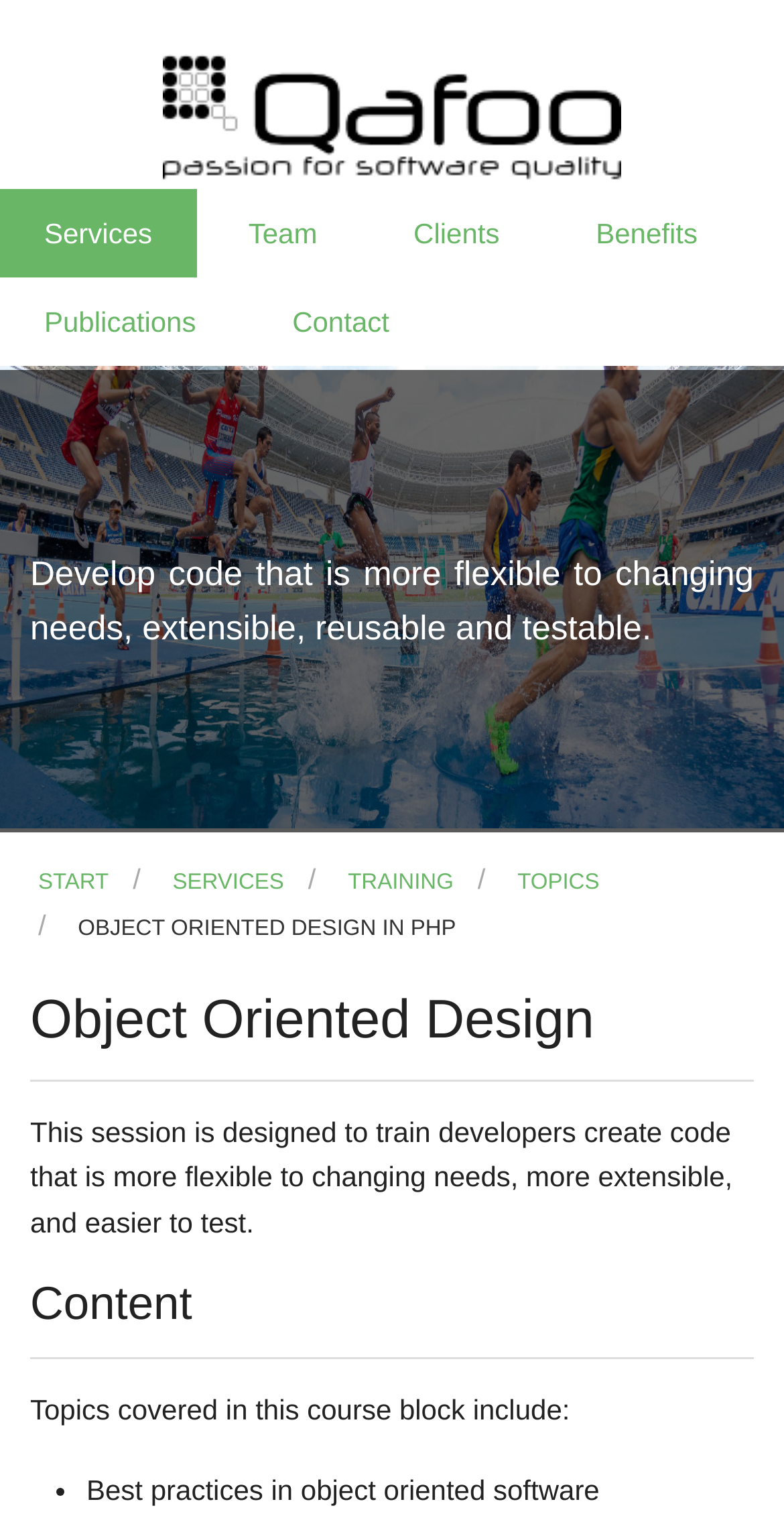What is the main topic of this training session?
Give a thorough and detailed response to the question.

The main topic of this training session can be found in the heading 'Object Oriented Design in PHP' and also in the link 'OBJECT ORIENTED DESIGN IN PHP'.